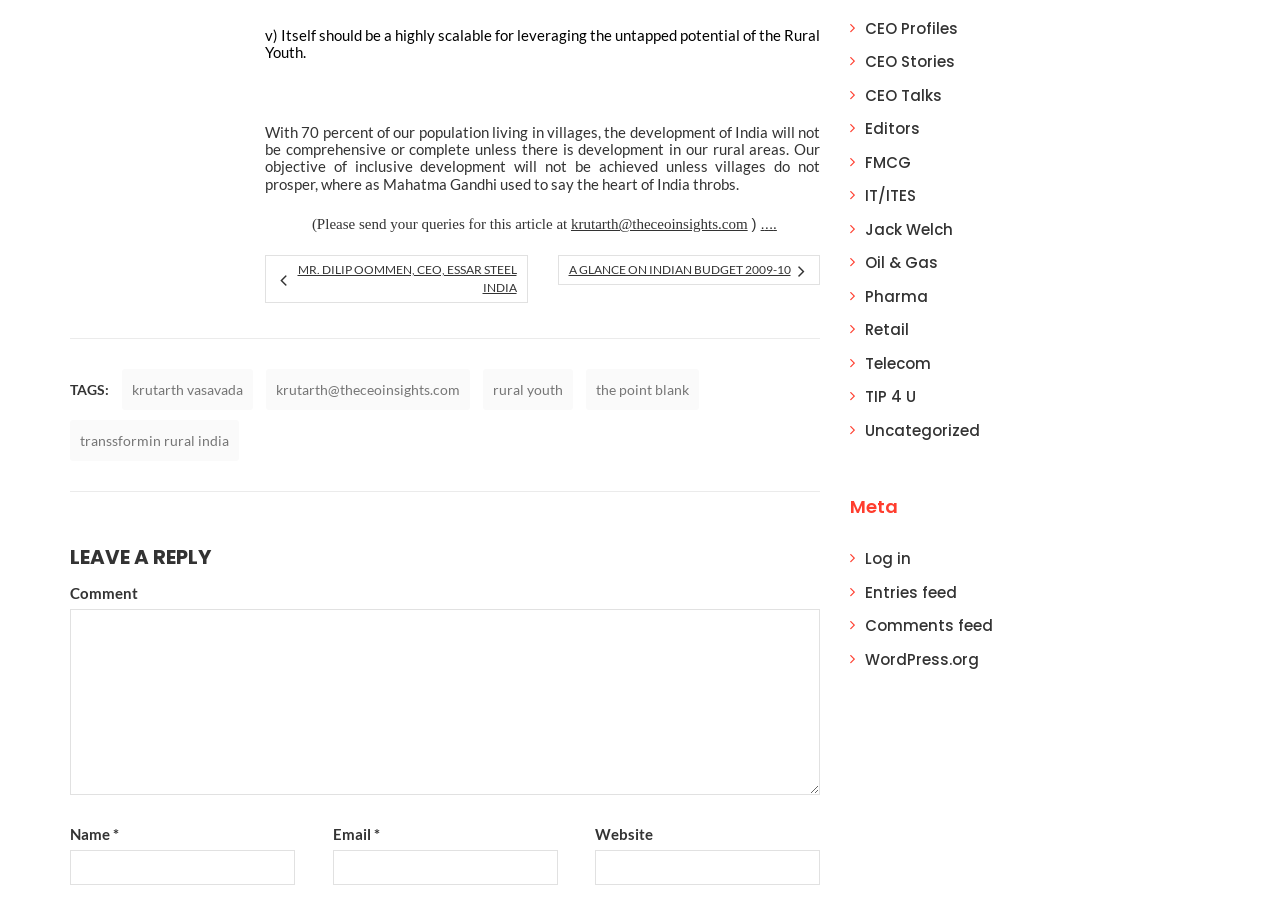Find the bounding box coordinates for the area you need to click to carry out the instruction: "Click on the link to read about the Indian Budget 2009-10". The coordinates should be four float numbers between 0 and 1, indicated as [left, top, right, bottom].

[0.444, 0.288, 0.621, 0.308]